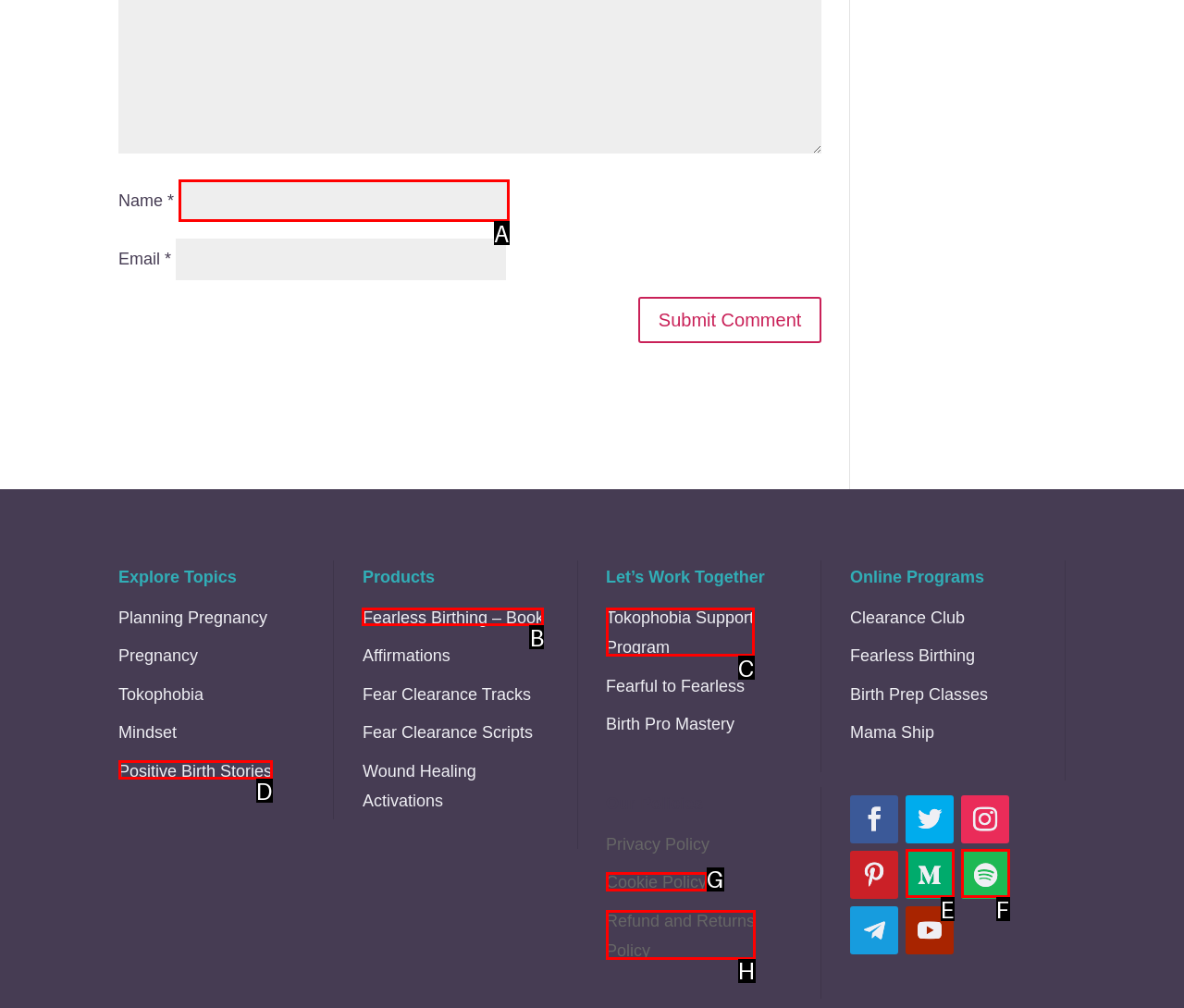Tell me which letter corresponds to the UI element that should be clicked to fulfill this instruction: explore 'WHAT TO READ ON STORMY’S CORNER'
Answer using the letter of the chosen option directly.

None